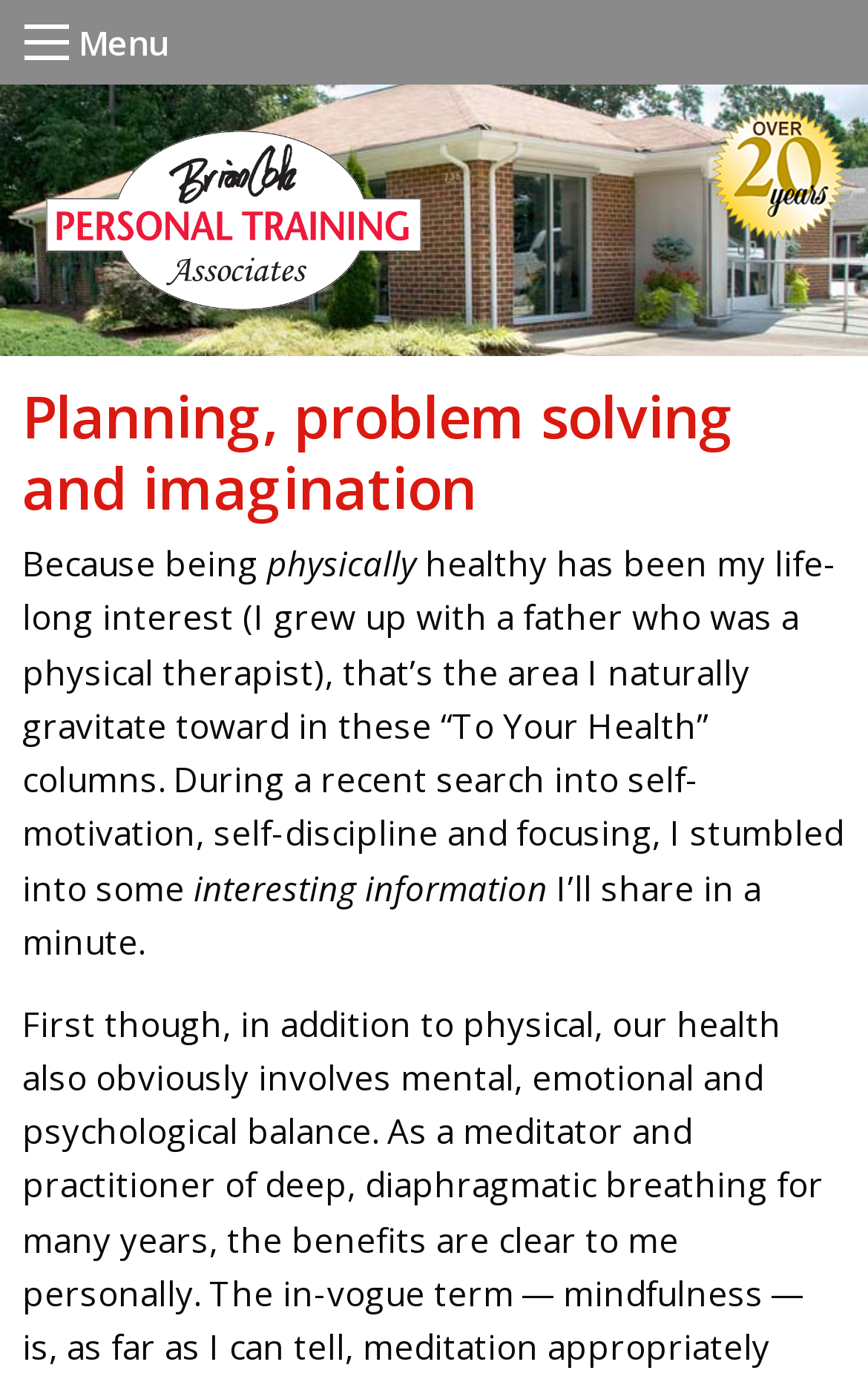Answer the following in one word or a short phrase: 
What is the name of the column?

To Your Health